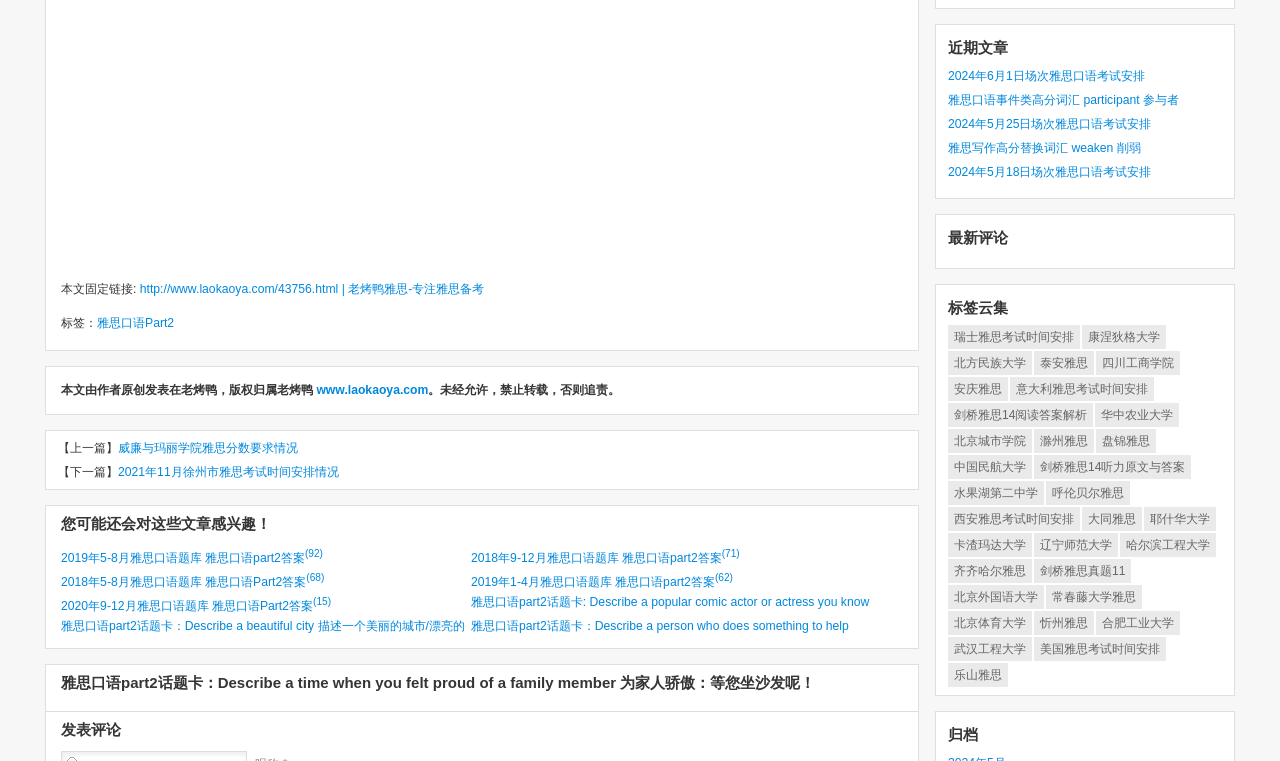Could you provide the bounding box coordinates for the portion of the screen to click to complete this instruction: "View the article about William and Mary College's IELTS score requirements"?

[0.1, 0.608, 0.264, 0.629]